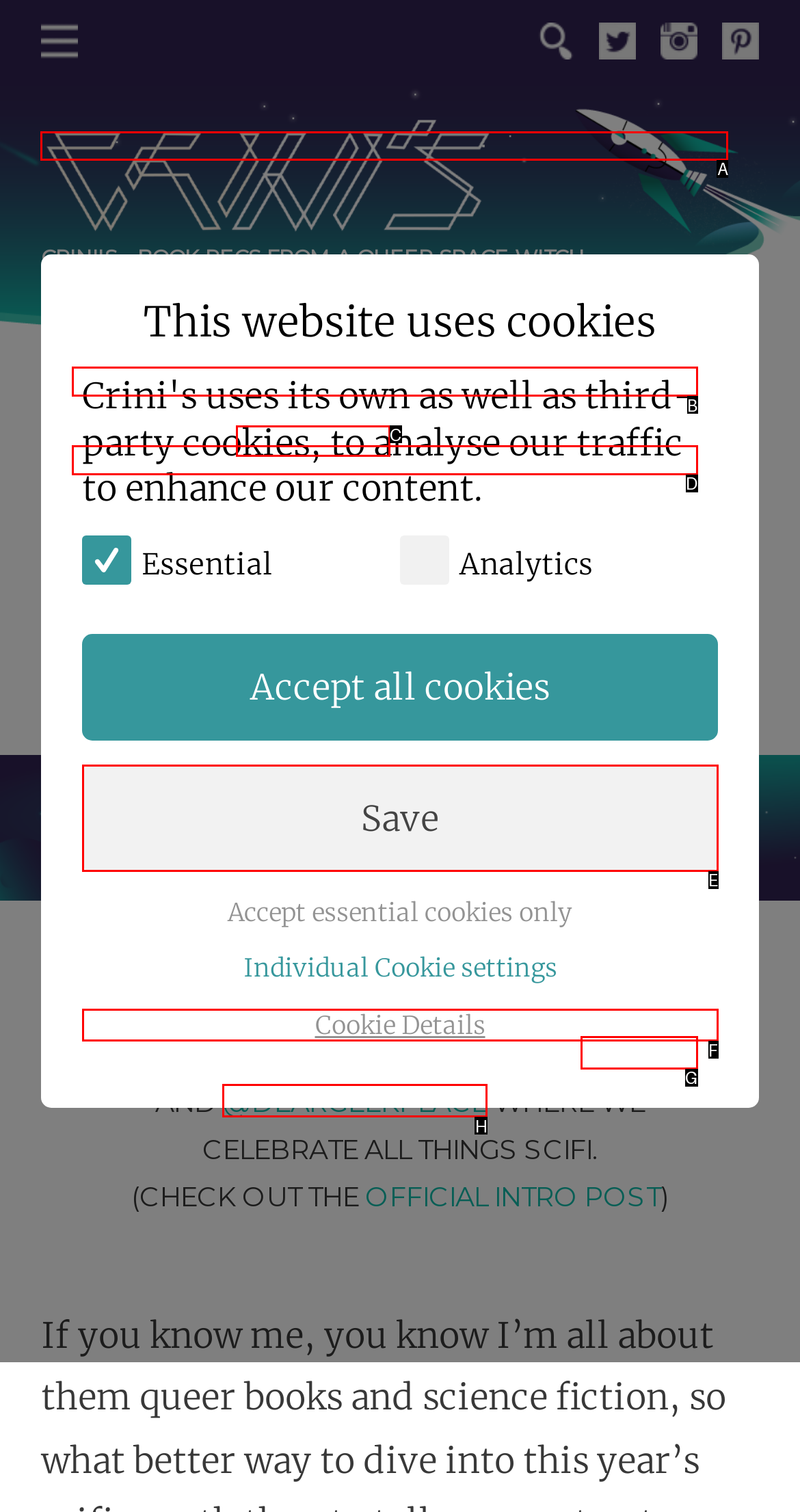Choose the UI element you need to click to carry out the task: View Latest News.
Respond with the corresponding option's letter.

None